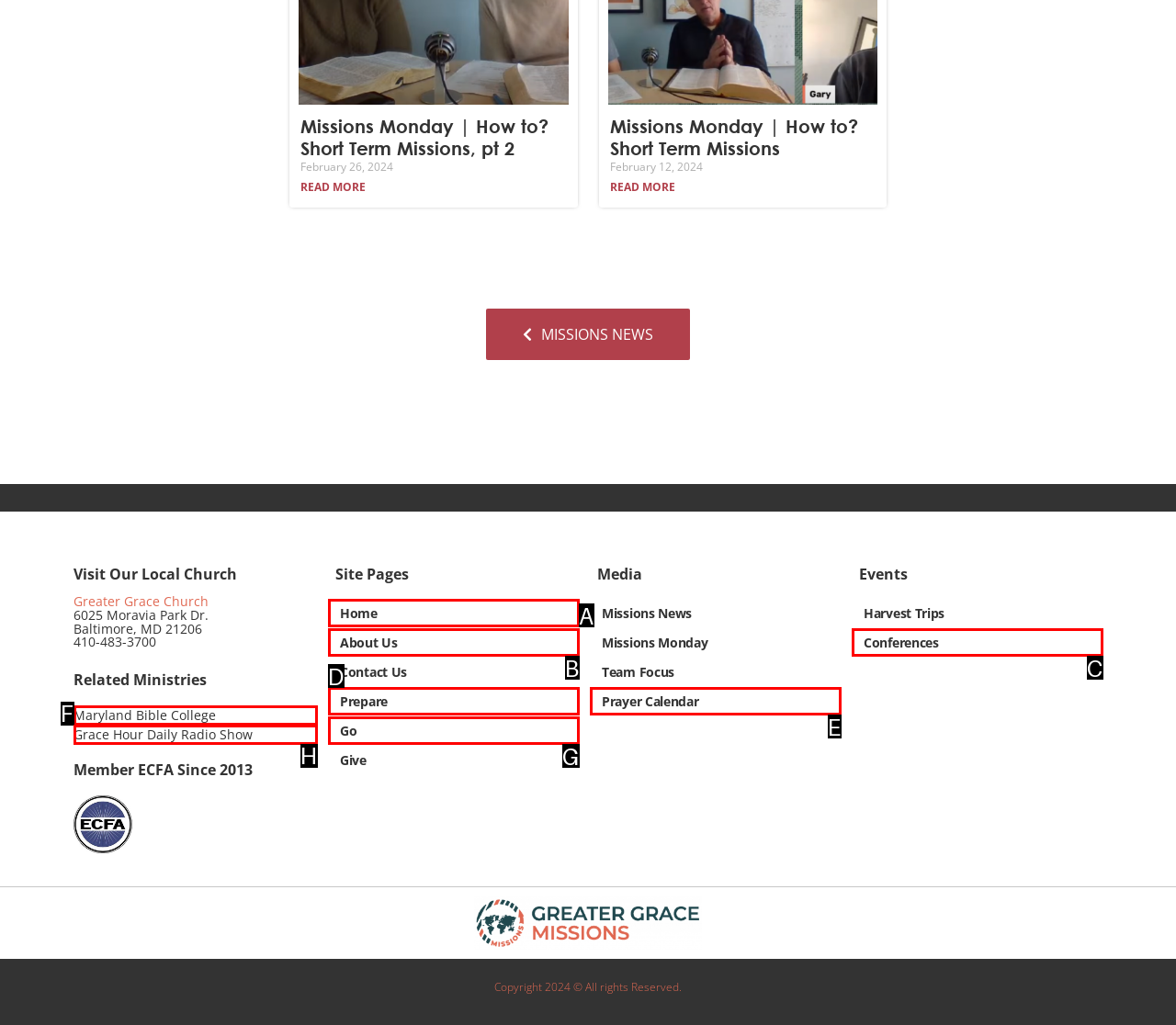Point out the HTML element that matches the following description: Grace Hour Daily Radio Show
Answer with the letter from the provided choices.

H